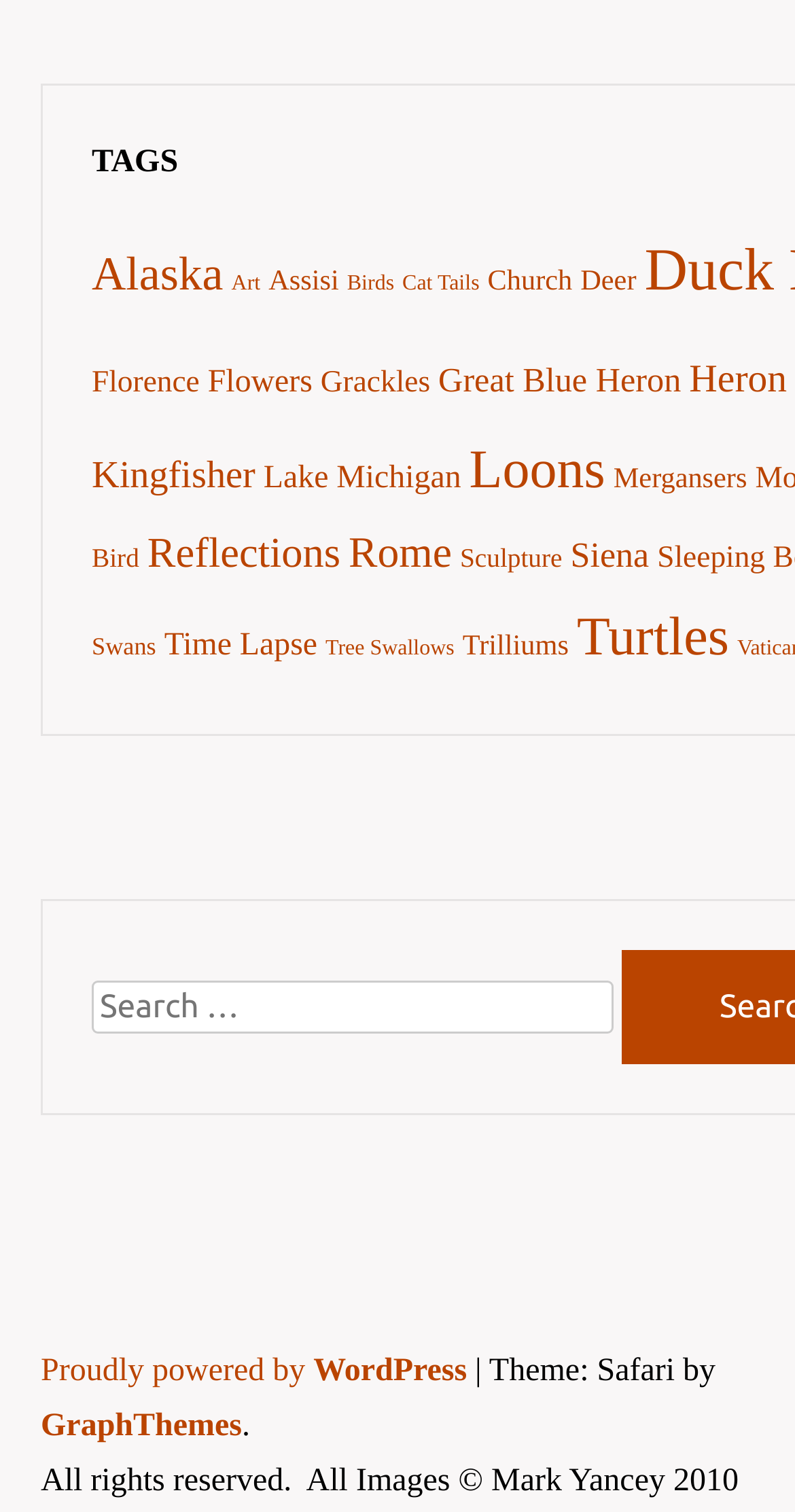What platform is this webpage built on?
Answer briefly with a single word or phrase based on the image.

WordPress